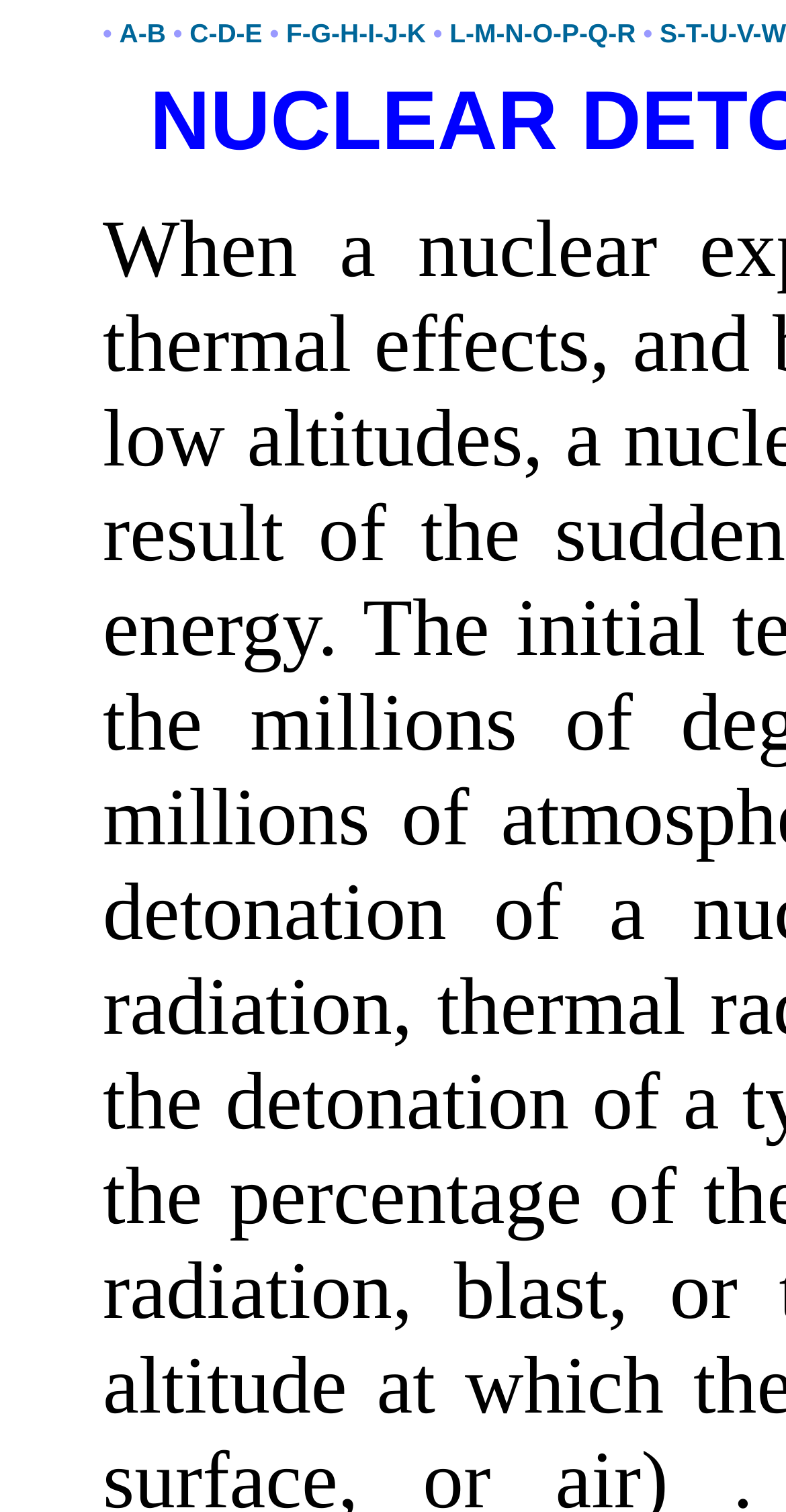By analyzing the image, answer the following question with a detailed response: What are the categories listed?

Based on the layout of the webpage, there are several links listed horizontally, each representing a category. The categories are listed from left to right, starting from A-B, followed by C-D-E, then F-G-H-I-J-K, and finally L-M-N-O-P-Q-R.